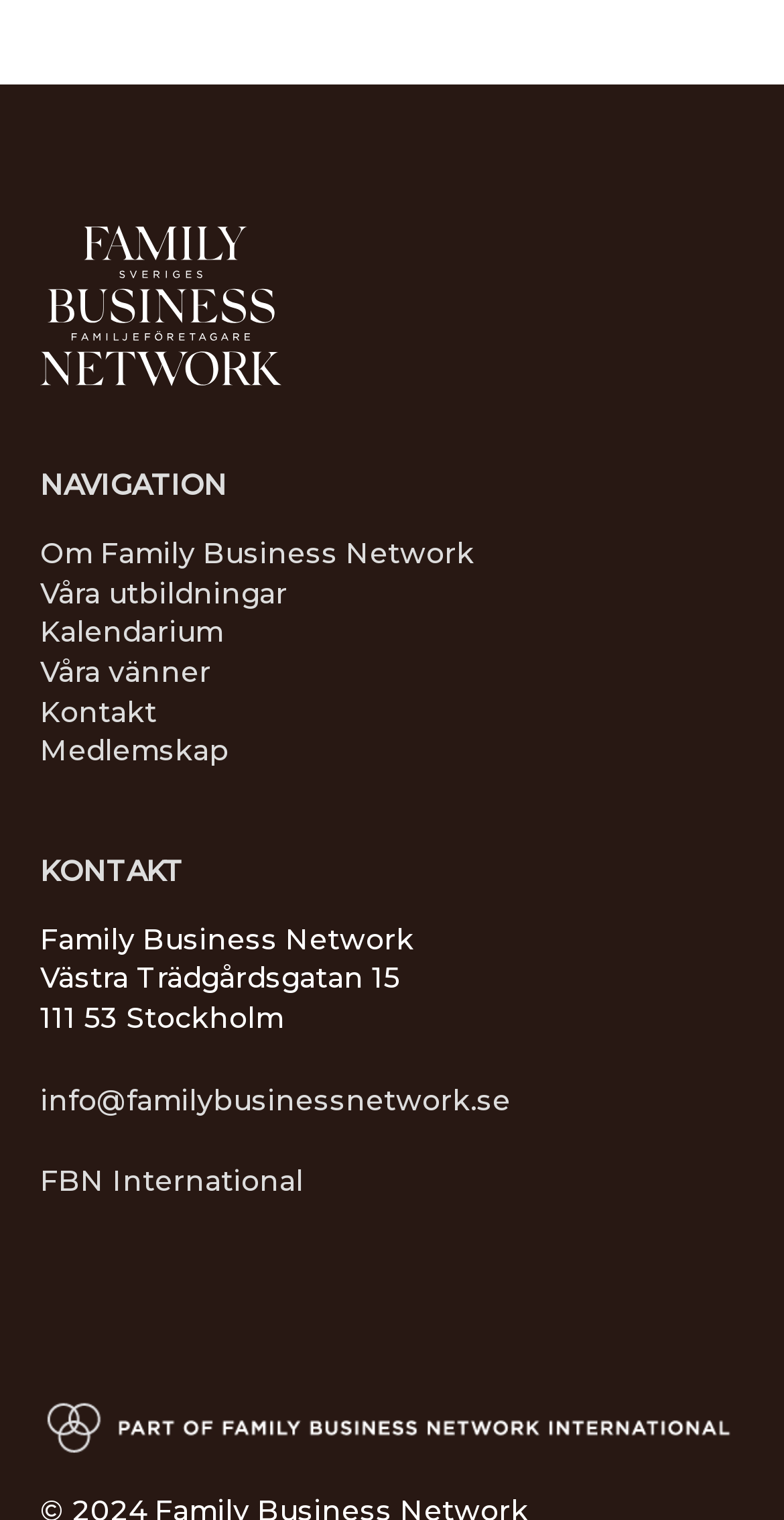Using details from the image, please answer the following question comprehensively:
What is the email address of the business?

The email address of the business can be found in the link element 'info@familybusinessnetwork.se' located below the address, which provides a way to contact the business.